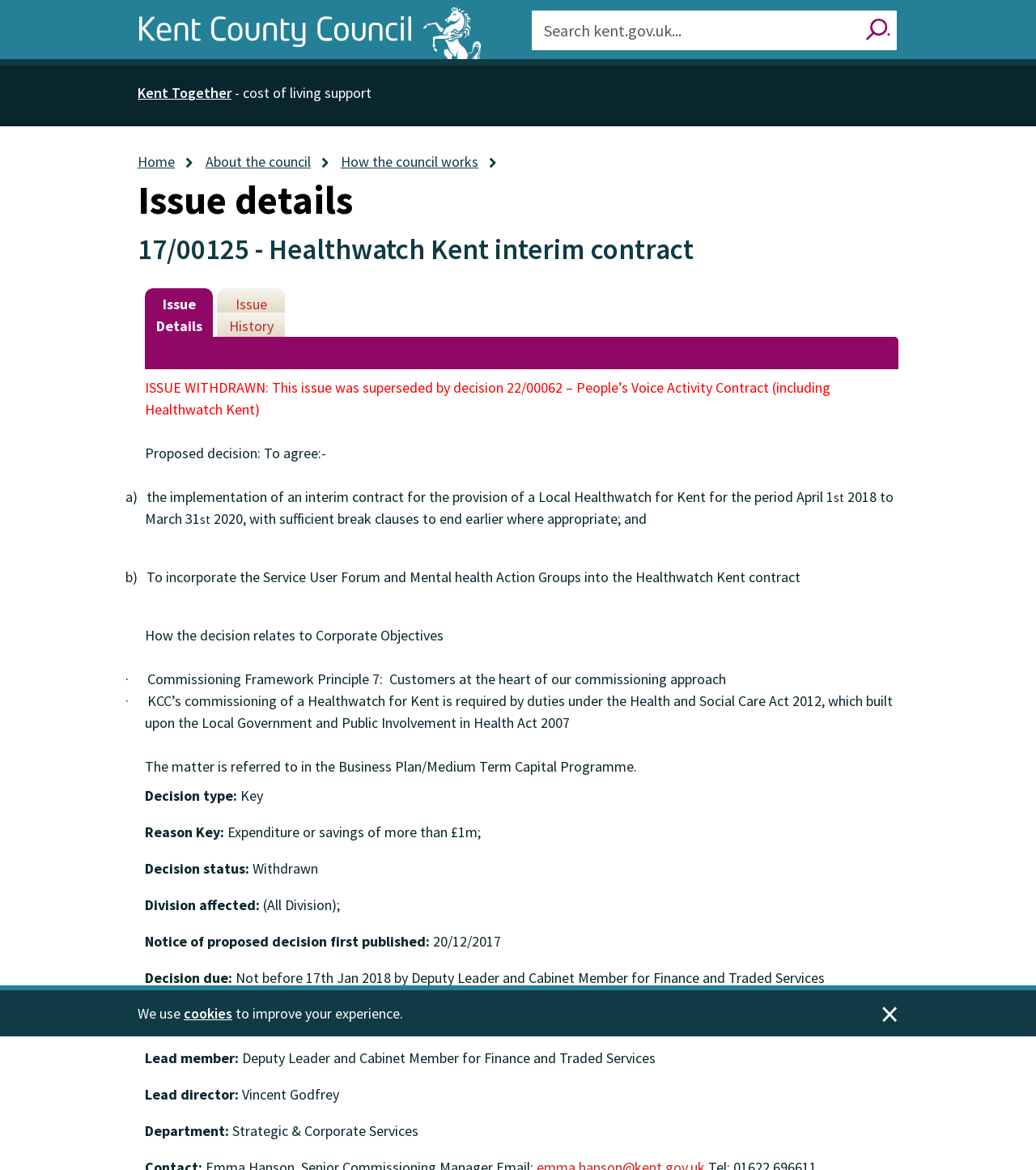What is the proposed decision for the Healthwatch Kent contract?
Answer the question with a single word or phrase, referring to the image.

To agree